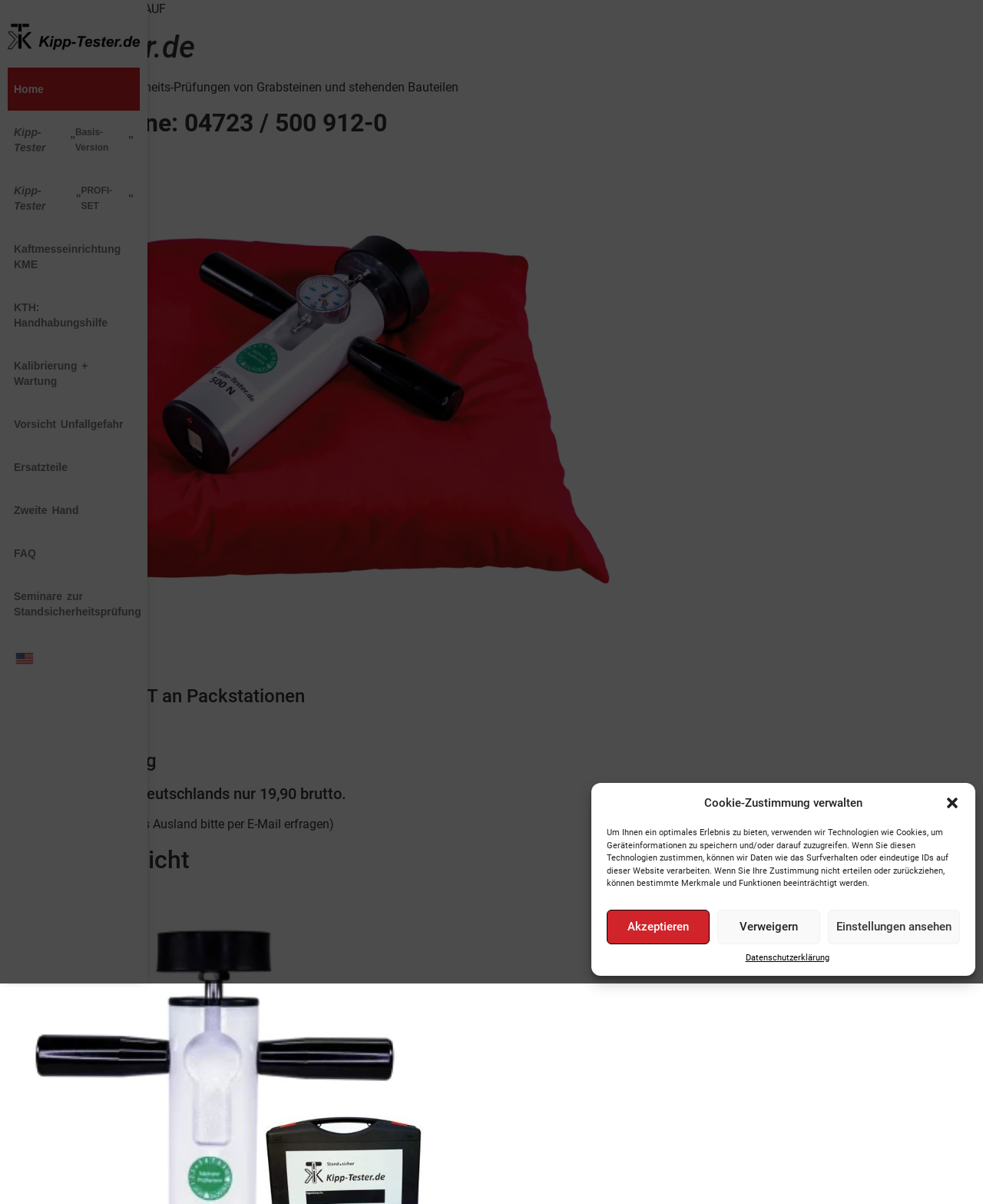Determine the coordinates of the bounding box for the clickable area needed to execute this instruction: "Check the FAQ".

[0.008, 0.442, 0.142, 0.477]